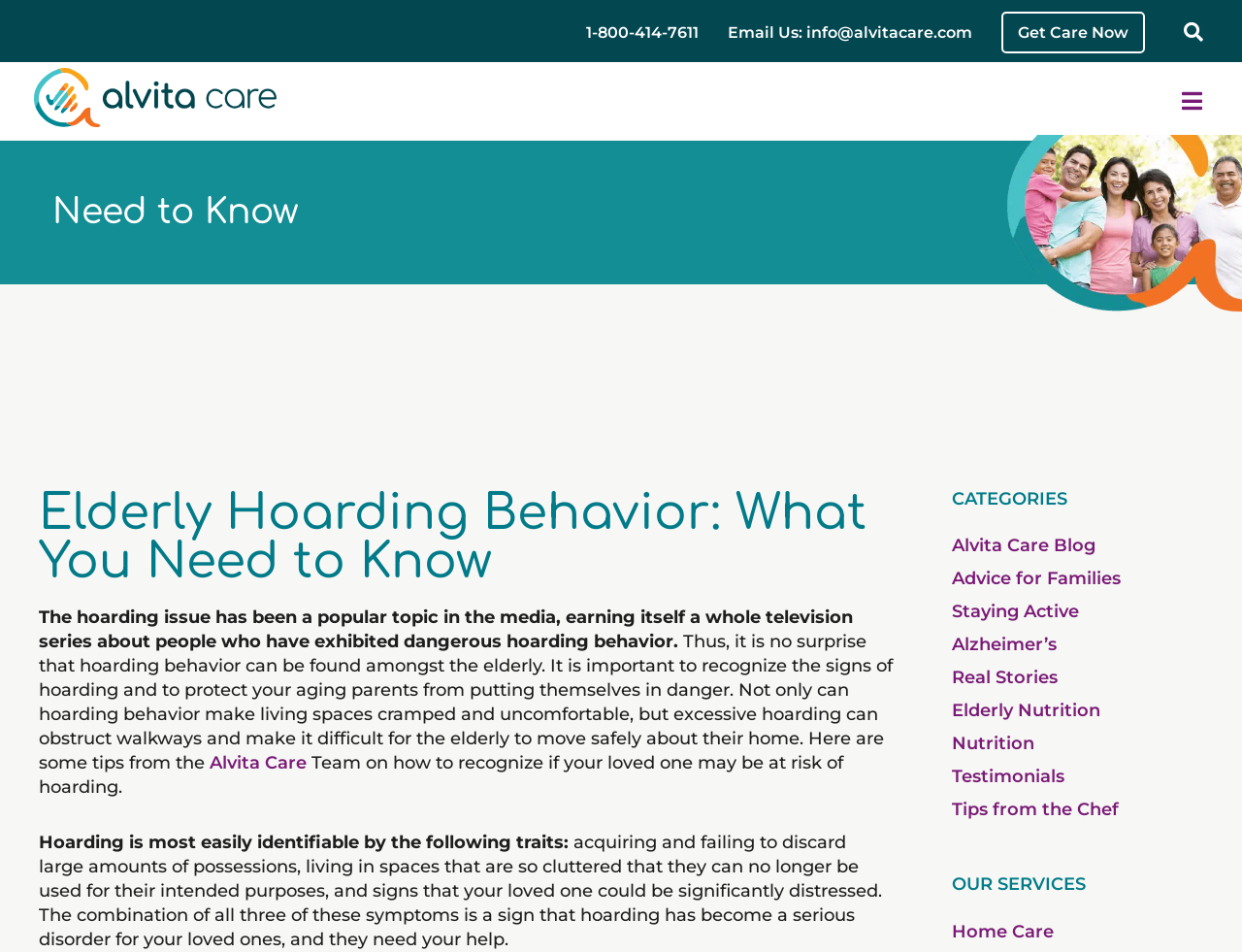Find the bounding box coordinates of the element you need to click on to perform this action: 'Learn about home care services'. The coordinates should be represented by four float values between 0 and 1, in the format [left, top, right, bottom].

[0.766, 0.961, 0.965, 0.996]